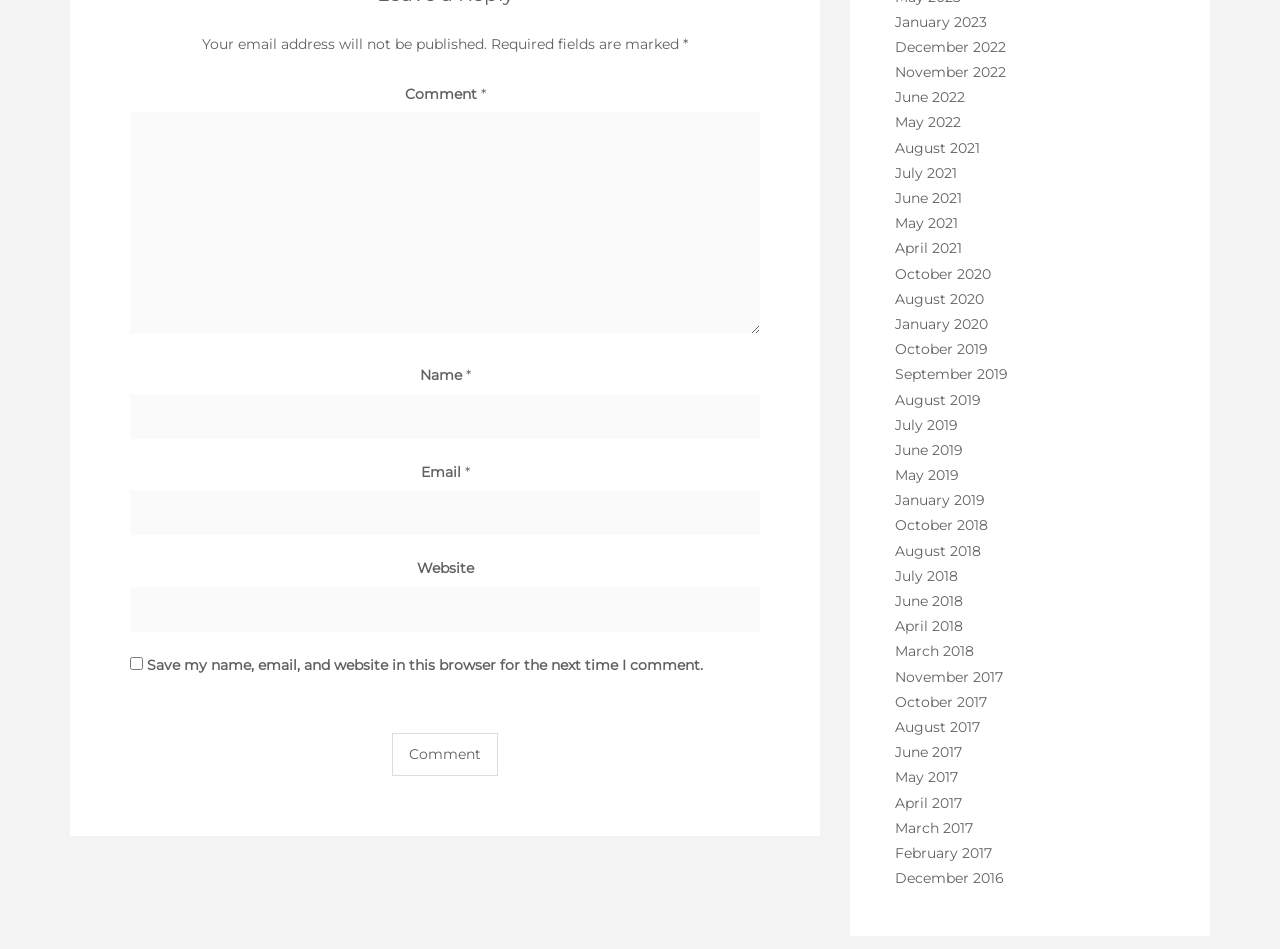Based on the element description "parent_node: Email * aria-describedby="email-notes" name="email"", predict the bounding box coordinates of the UI element.

[0.102, 0.516, 0.594, 0.564]